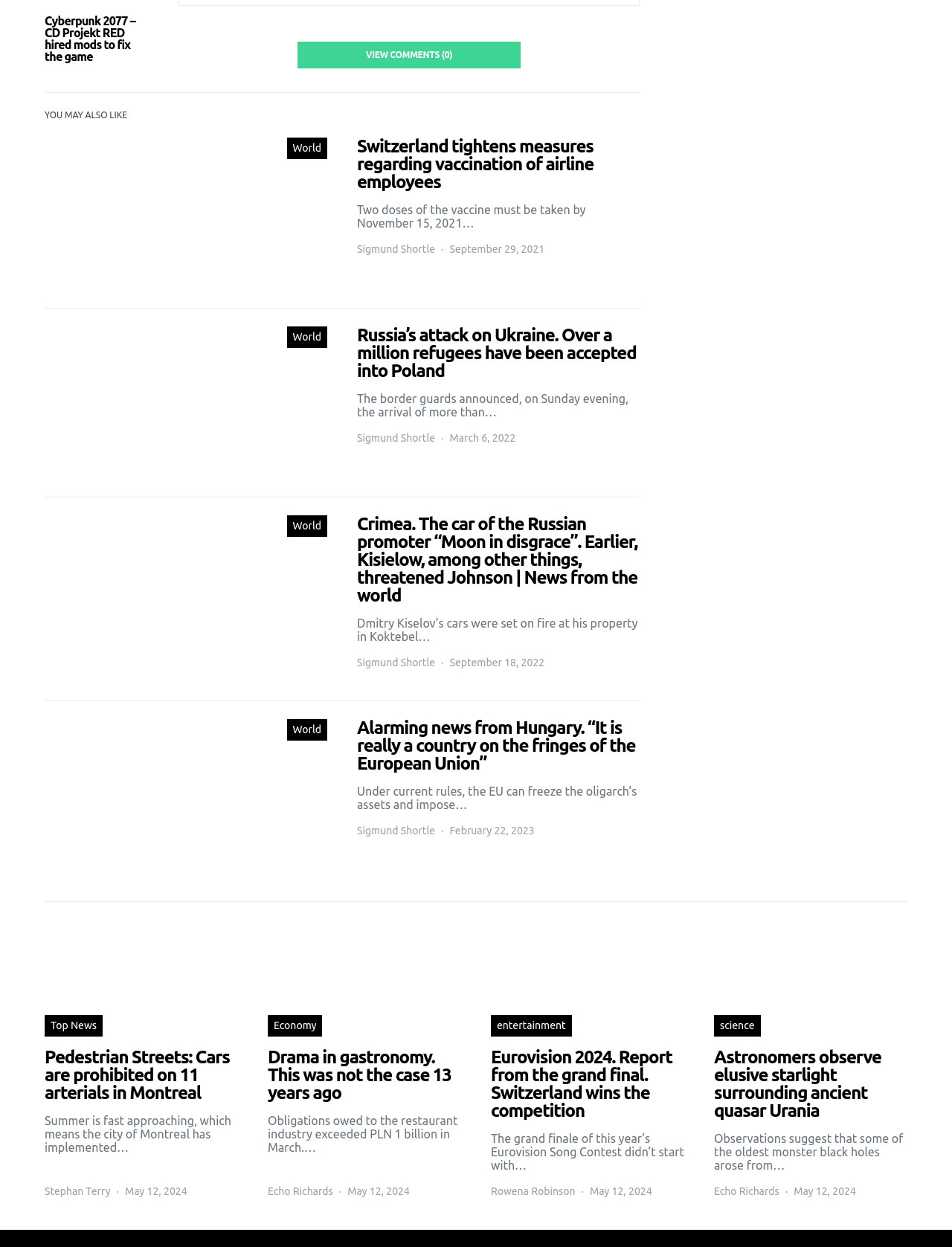Determine the bounding box coordinates of the region I should click to achieve the following instruction: "Explore news in World category". Ensure the bounding box coordinates are four float numbers between 0 and 1, i.e., [left, top, right, bottom].

[0.301, 0.11, 0.344, 0.127]